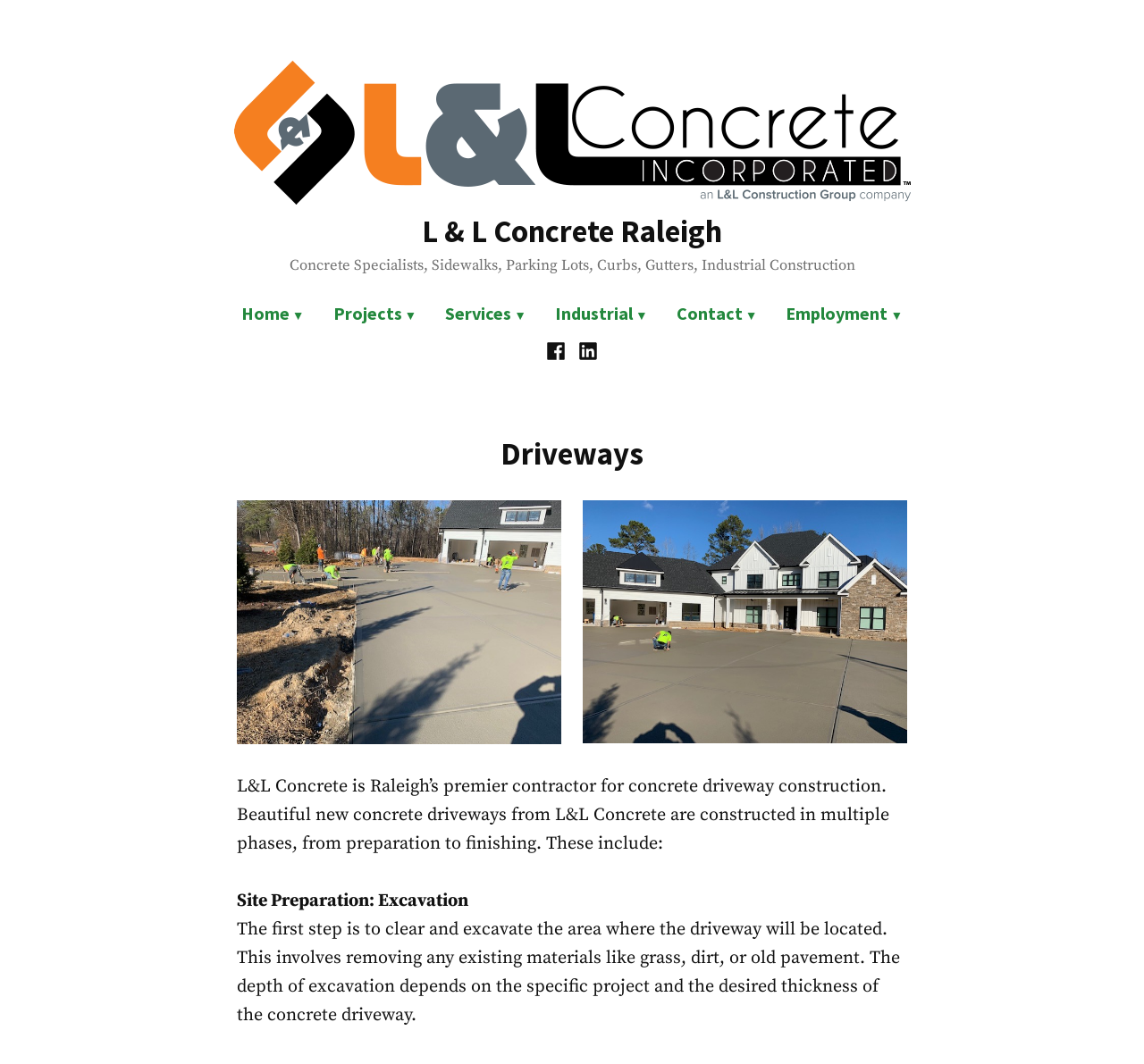Could you indicate the bounding box coordinates of the region to click in order to complete this instruction: "Explore the 'Projects' submenu".

[0.279, 0.275, 0.377, 0.316]